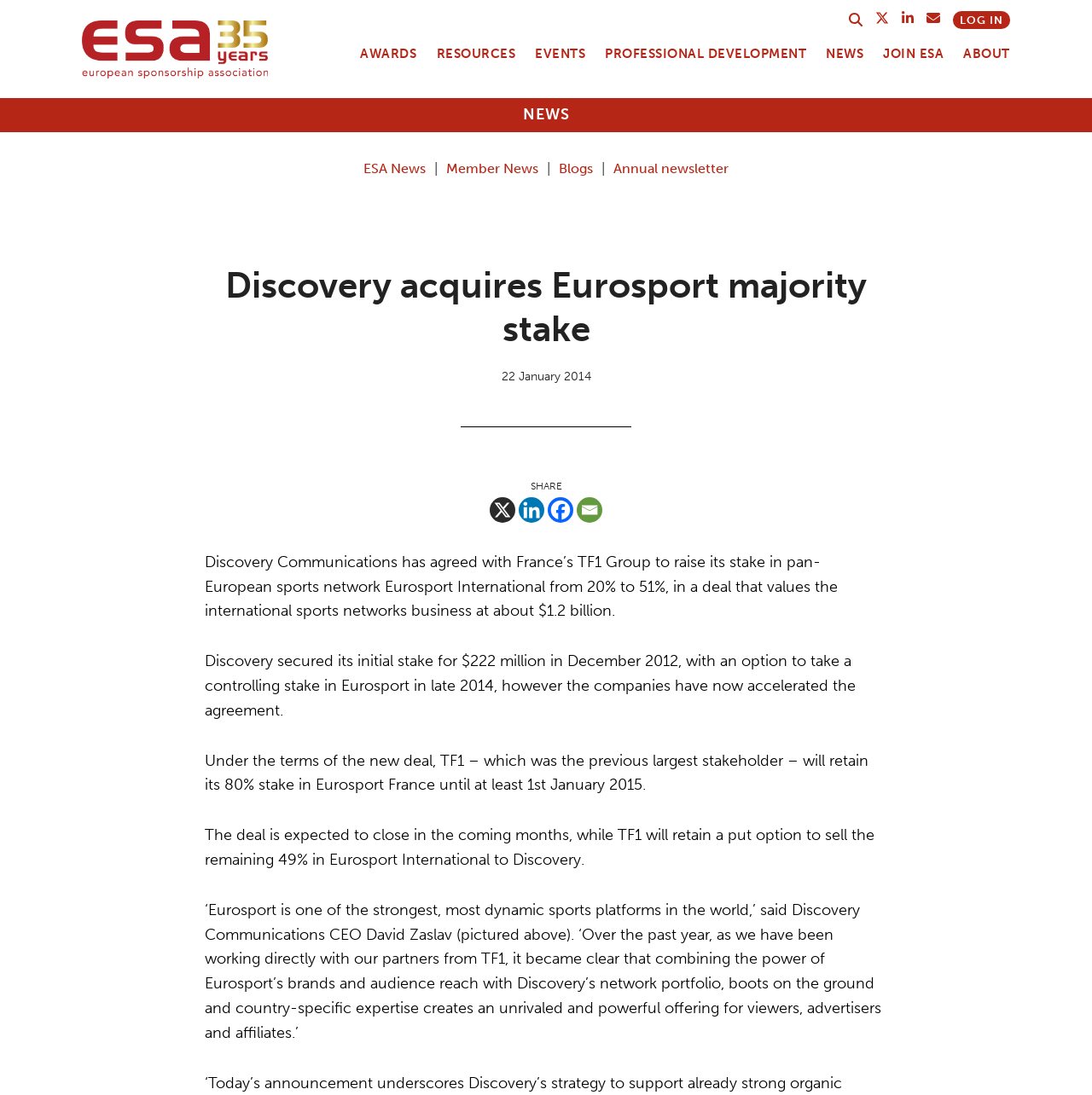Identify the bounding box coordinates of the section to be clicked to complete the task described by the following instruction: "Go to AWARDS". The coordinates should be four float numbers between 0 and 1, formatted as [left, top, right, bottom].

[0.33, 0.044, 0.382, 0.055]